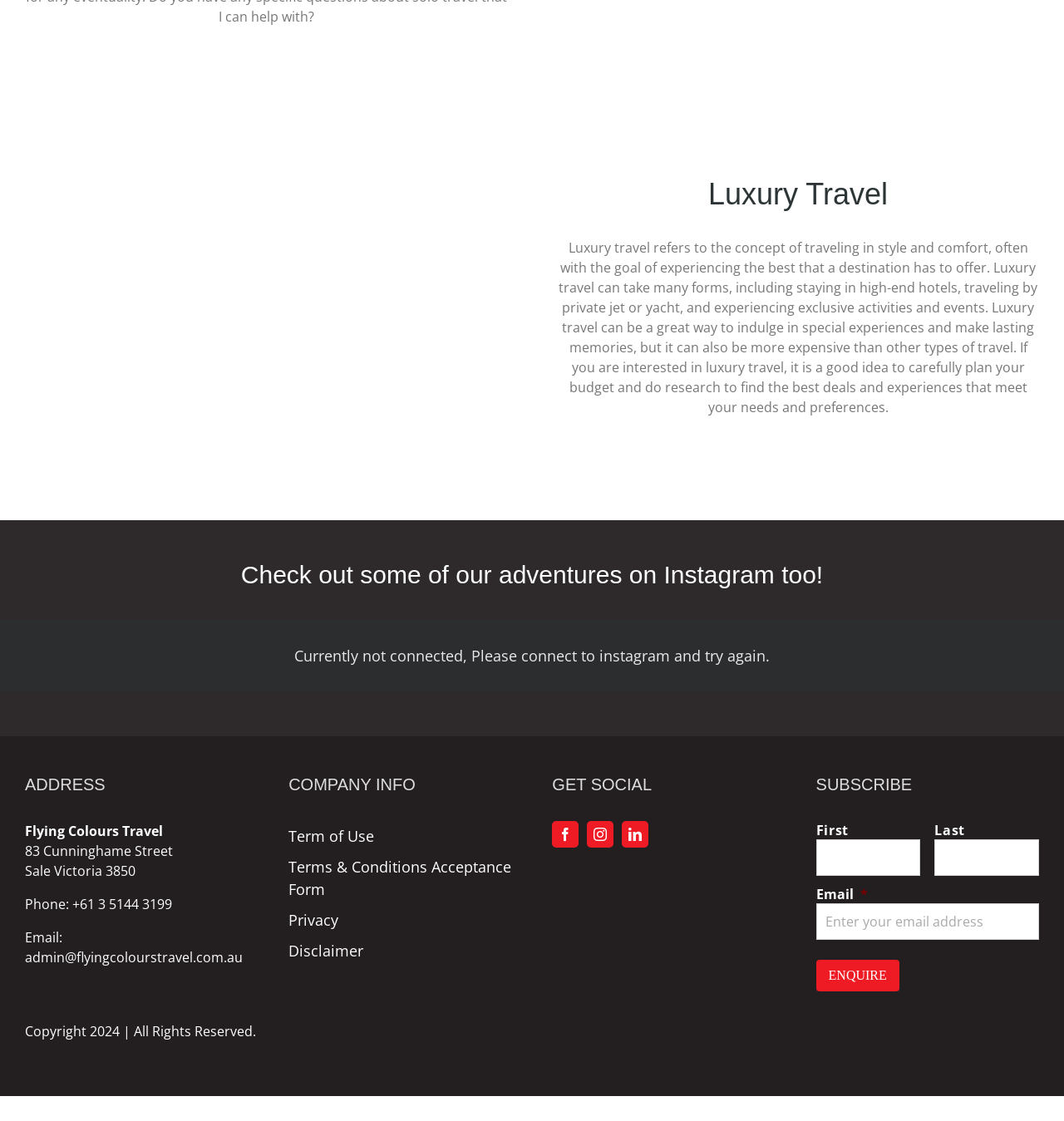Please determine the bounding box coordinates of the element's region to click for the following instruction: "Enter email address".

[0.767, 0.806, 0.977, 0.839]